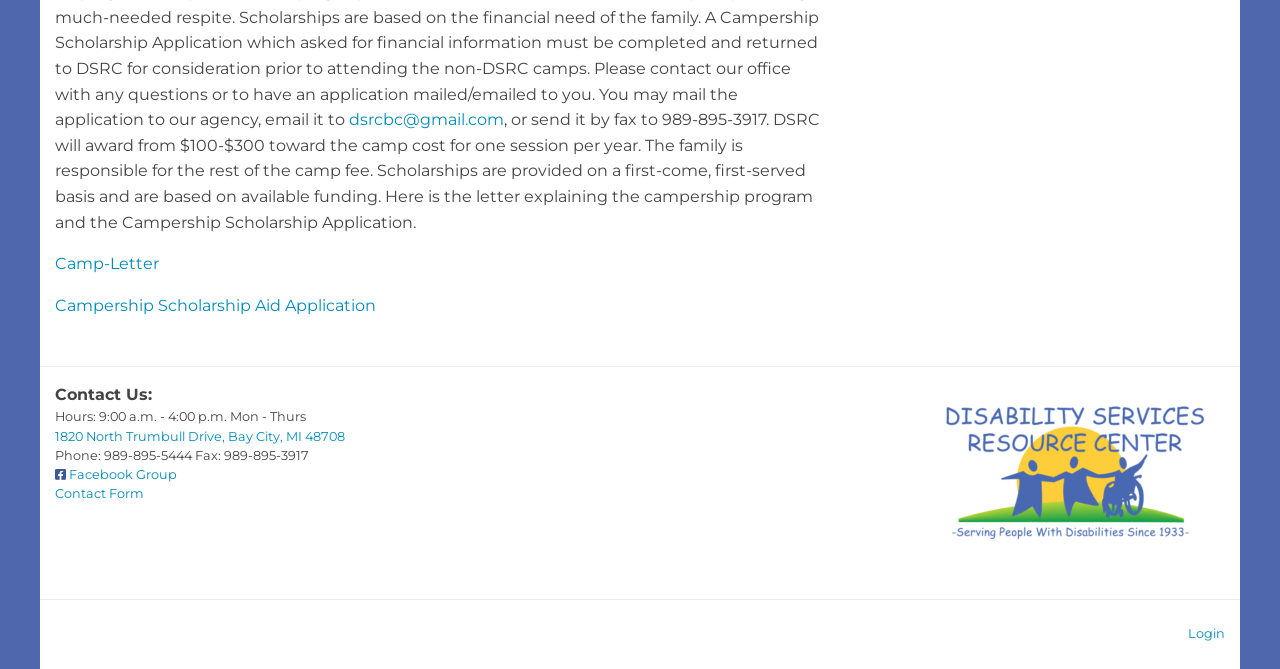For the given element description Campership Scholarship Aid Application, determine the bounding box coordinates of the UI element. The coordinates should follow the format (top-left x, top-left y, bottom-right x, bottom-right y) and be within the range of 0 to 1.

[0.043, 0.442, 0.294, 0.47]